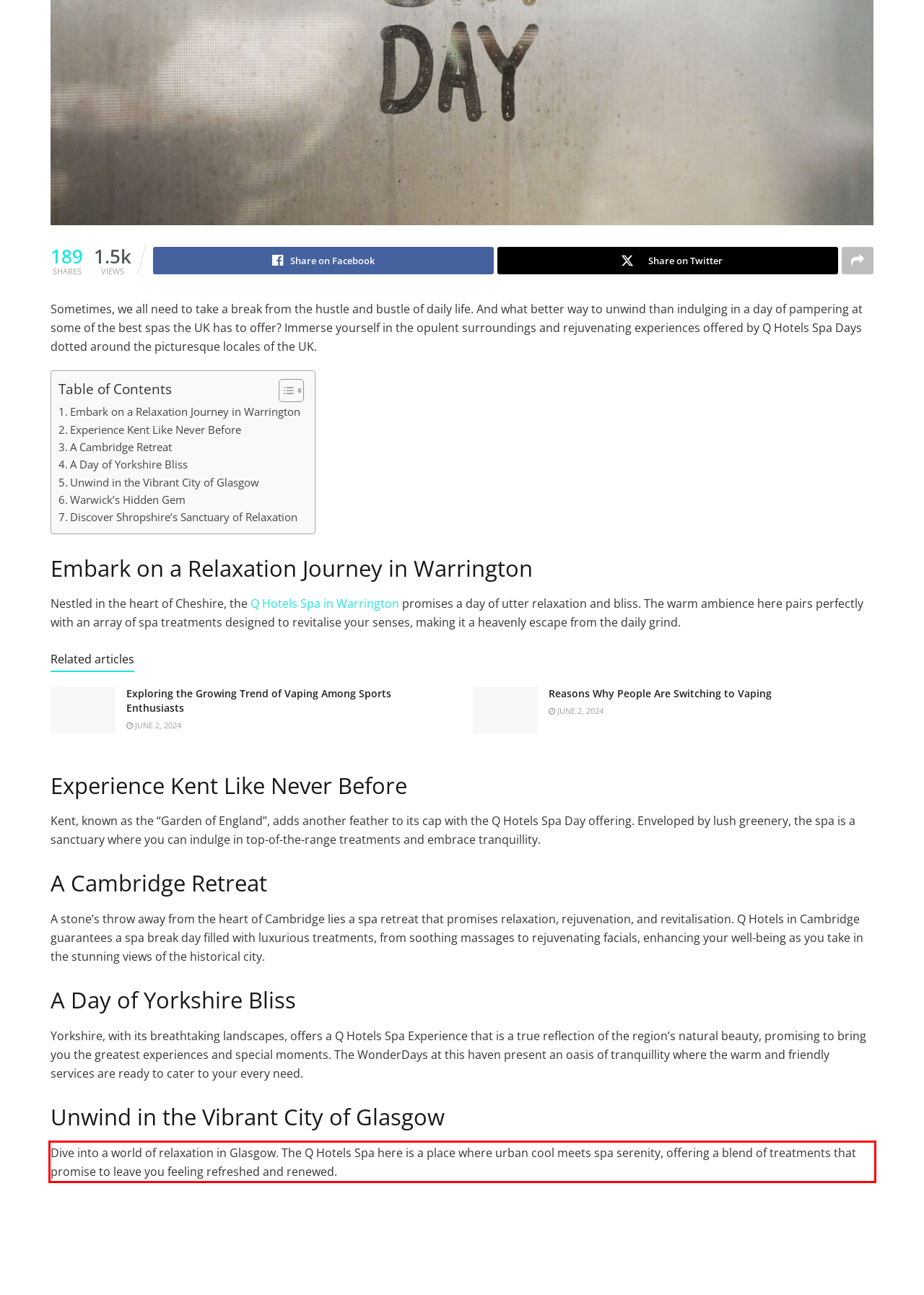Perform OCR on the text inside the red-bordered box in the provided screenshot and output the content.

Dive into a world of relaxation in Glasgow. The Q Hotels Spa here is a place where urban cool meets spa serenity, offering a blend of treatments that promise to leave you feeling refreshed and renewed.